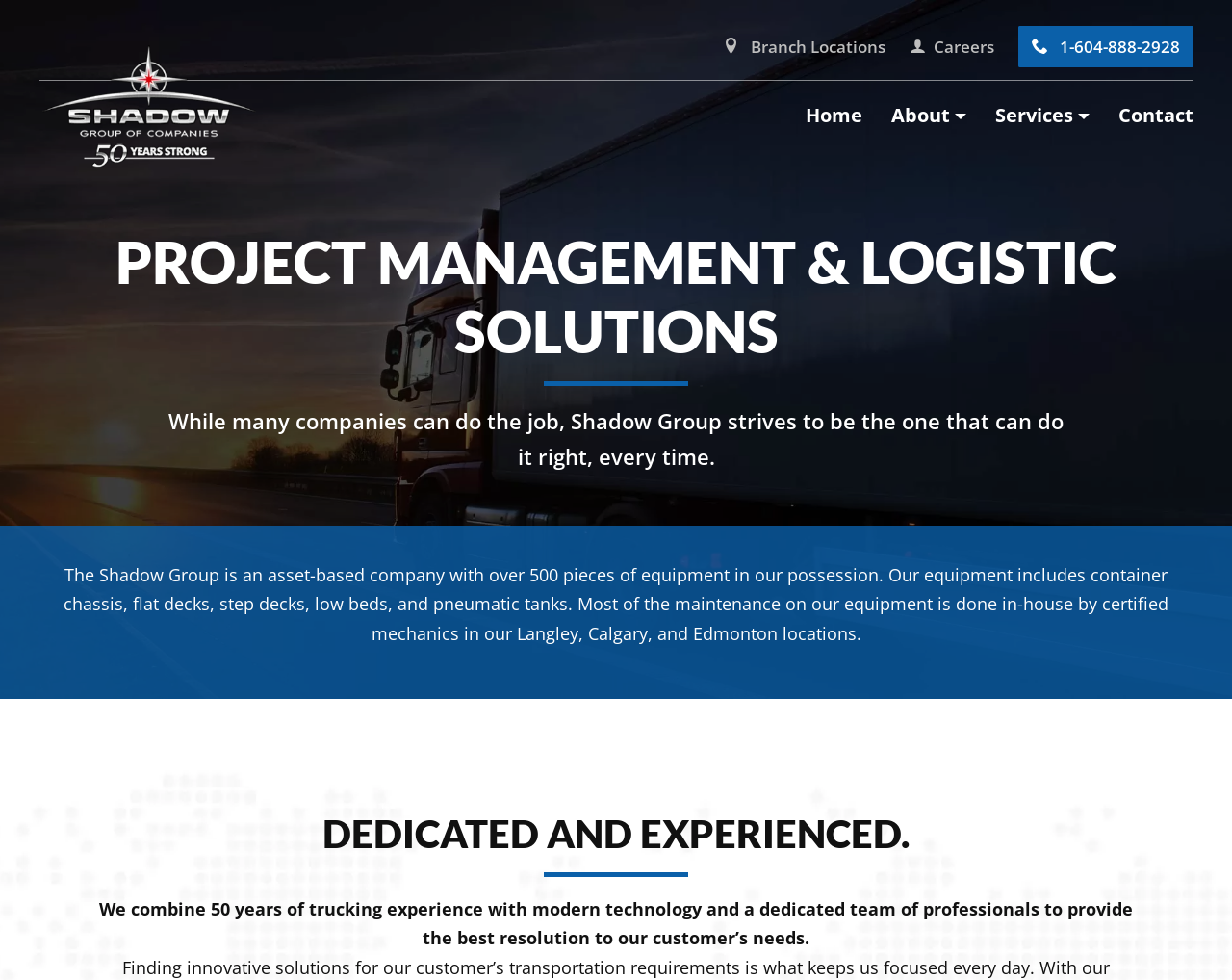Please provide a comprehensive answer to the question based on the screenshot: How many pieces of equipment does the company have?

According to the text, the company has over 500 pieces of equipment in their possession, including container chassis, flat decks, step decks, low beds, and pneumatic tanks.